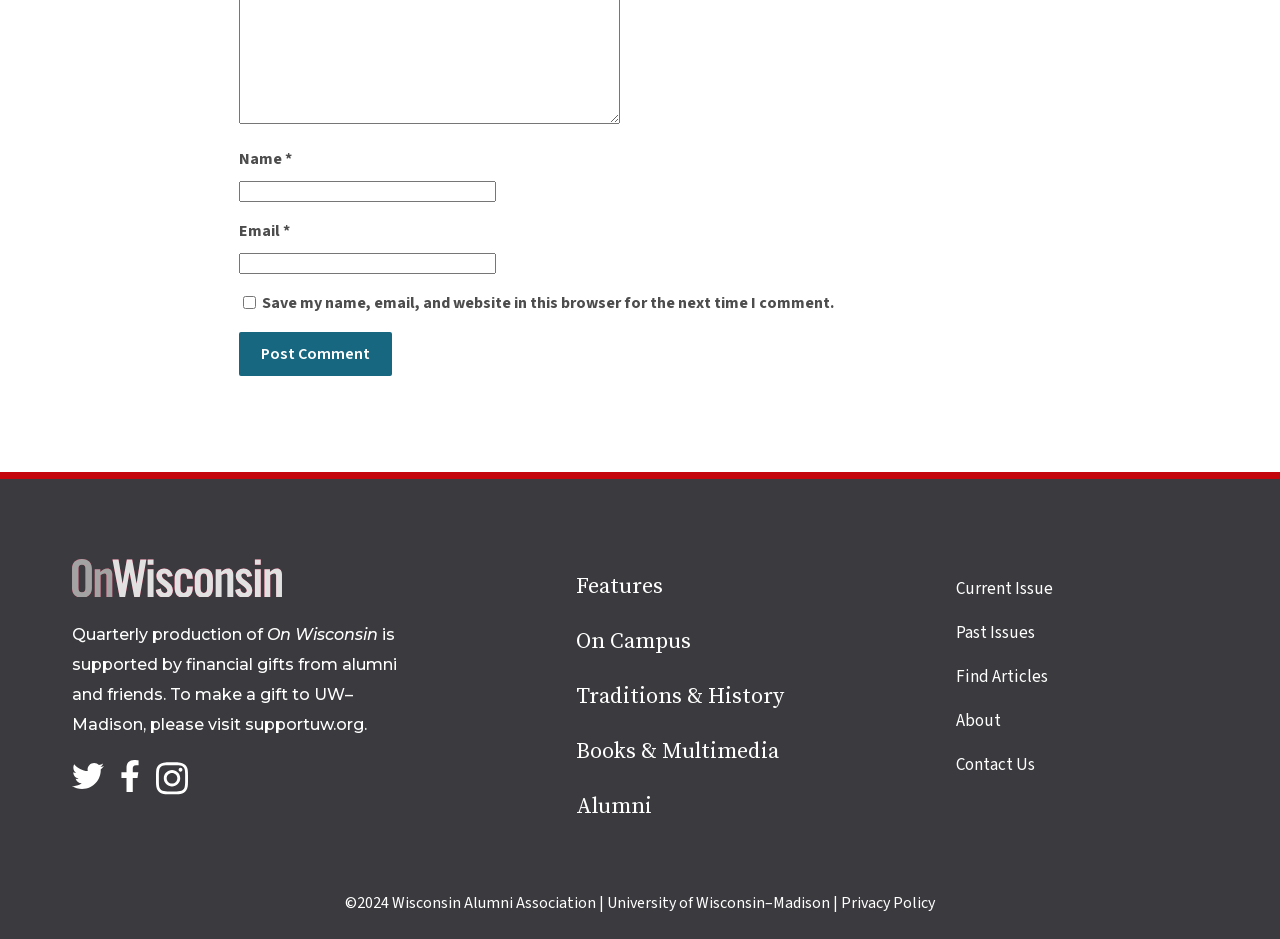Determine the bounding box coordinates of the target area to click to execute the following instruction: "Visit Facebook page."

None